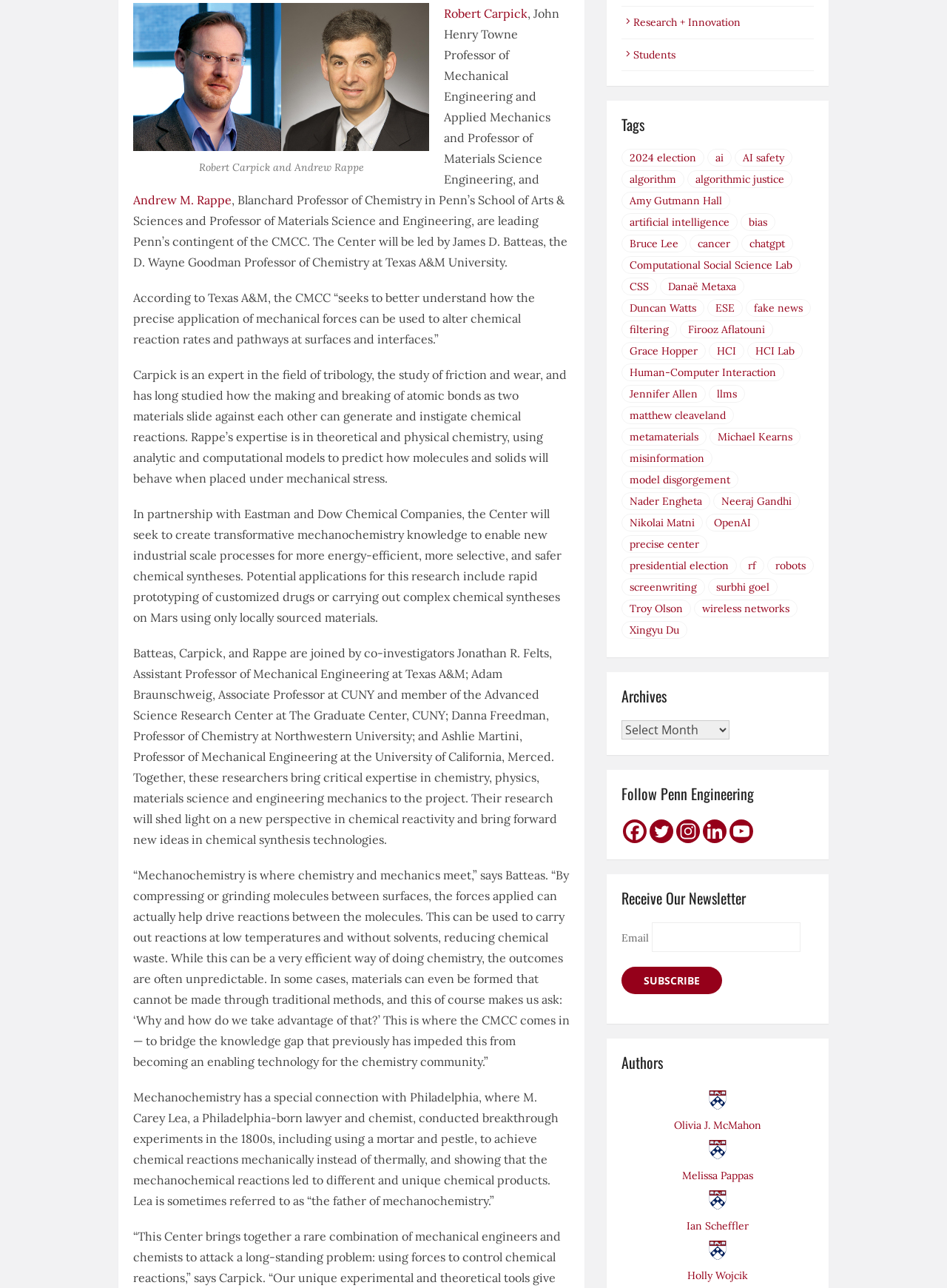Find the bounding box coordinates for the HTML element described in this sentence: "cancer". Provide the coordinates as four float numbers between 0 and 1, in the format [left, top, right, bottom].

[0.728, 0.182, 0.78, 0.196]